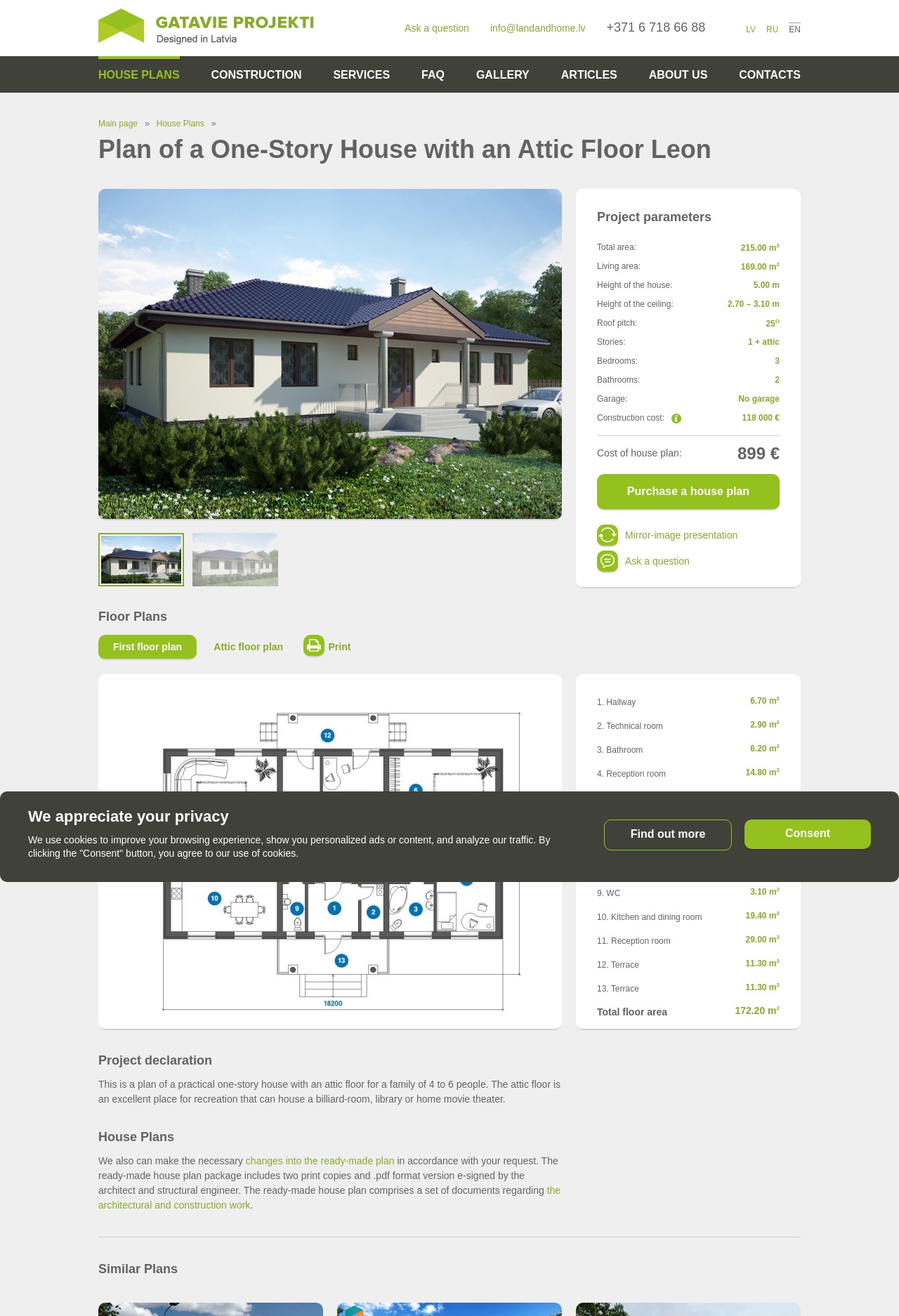Determine the bounding box coordinates for the region that must be clicked to execute the following instruction: "Click the logo".

[0.109, 0.028, 0.349, 0.035]